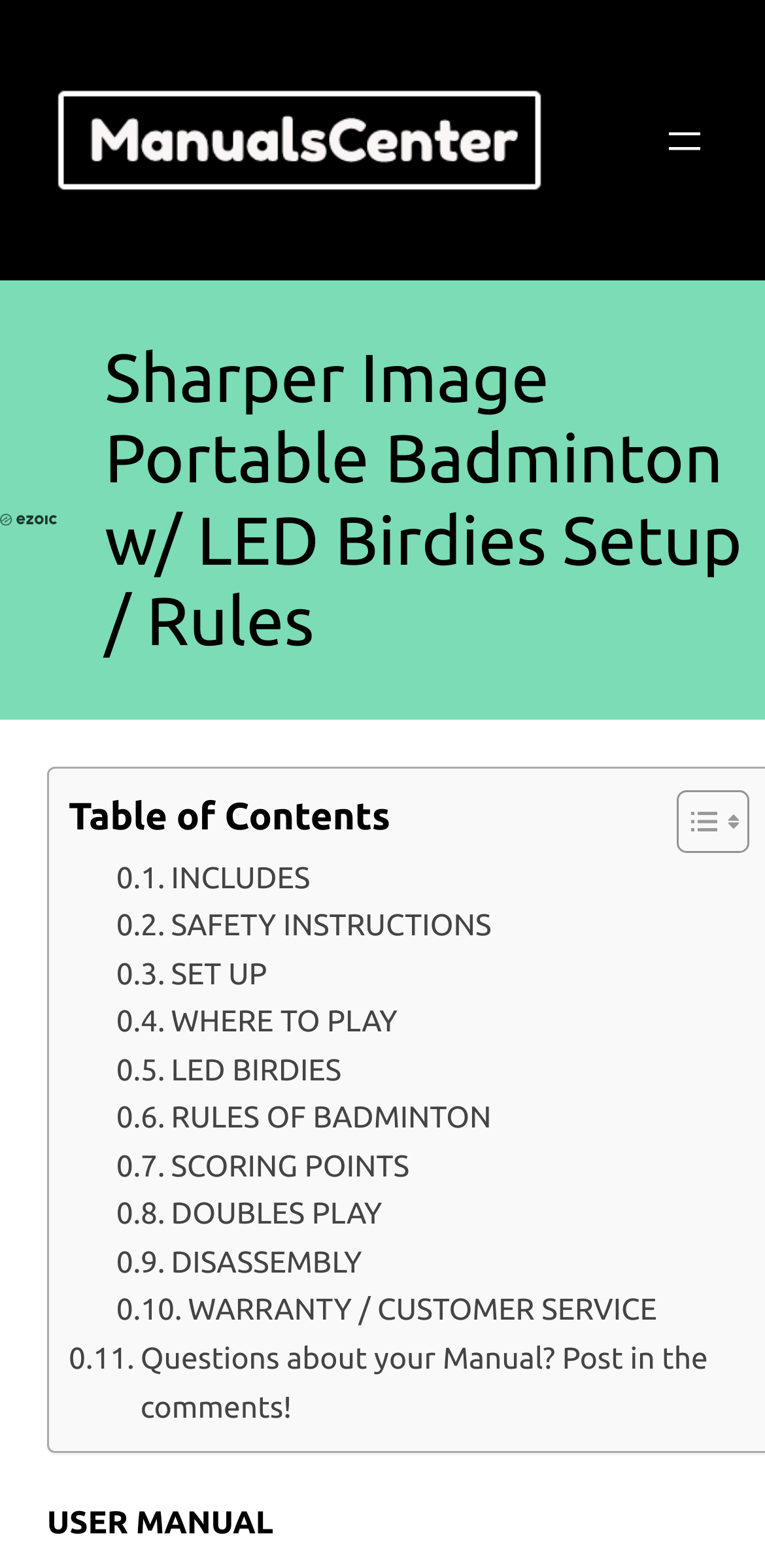Find and provide the bounding box coordinates for the UI element described with: "WARRANTY / CUSTOMER SERVICE".

[0.152, 0.821, 0.859, 0.852]